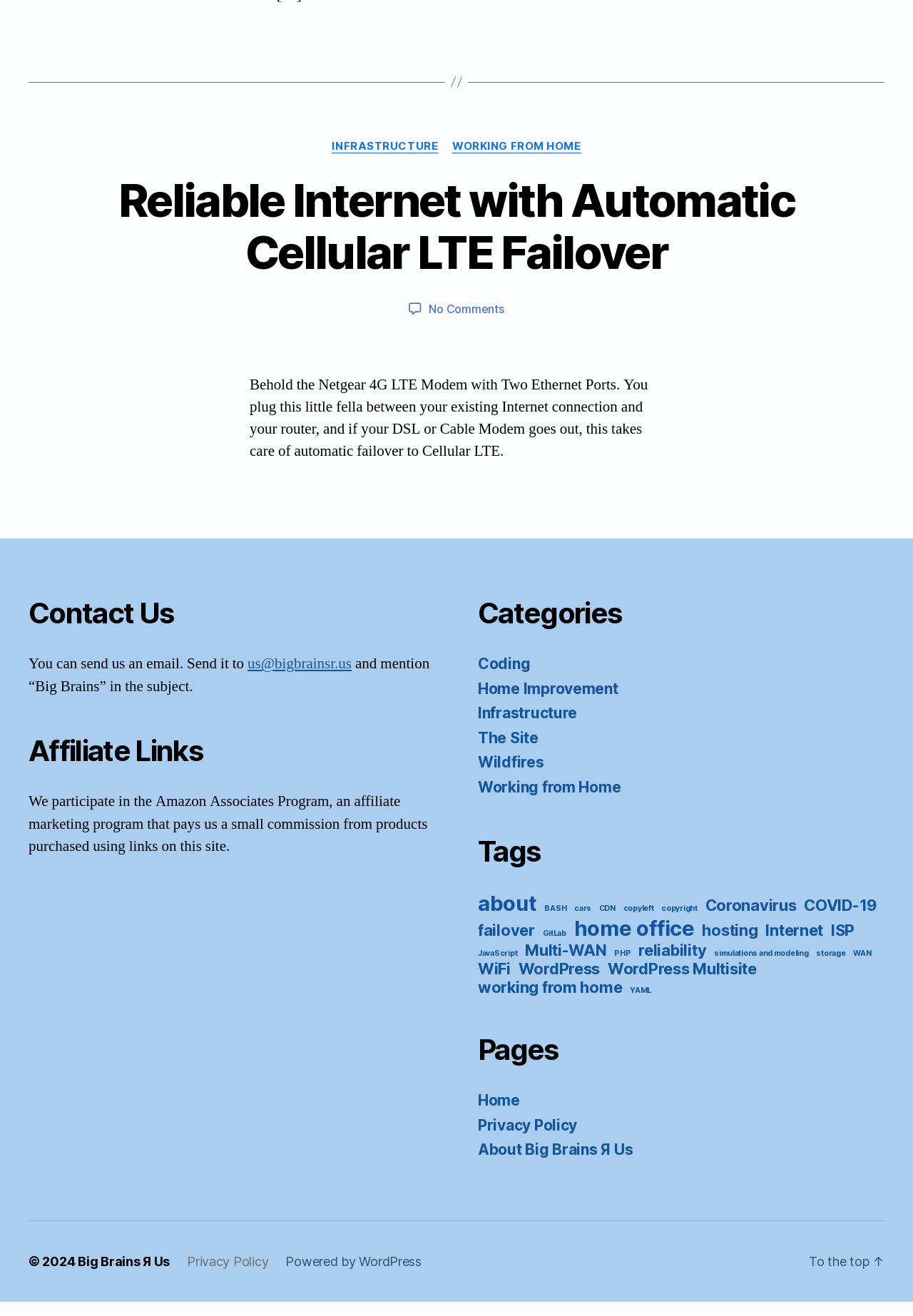Highlight the bounding box coordinates of the region I should click on to meet the following instruction: "Explore the 'Working from Home' category".

[0.523, 0.602, 0.68, 0.616]